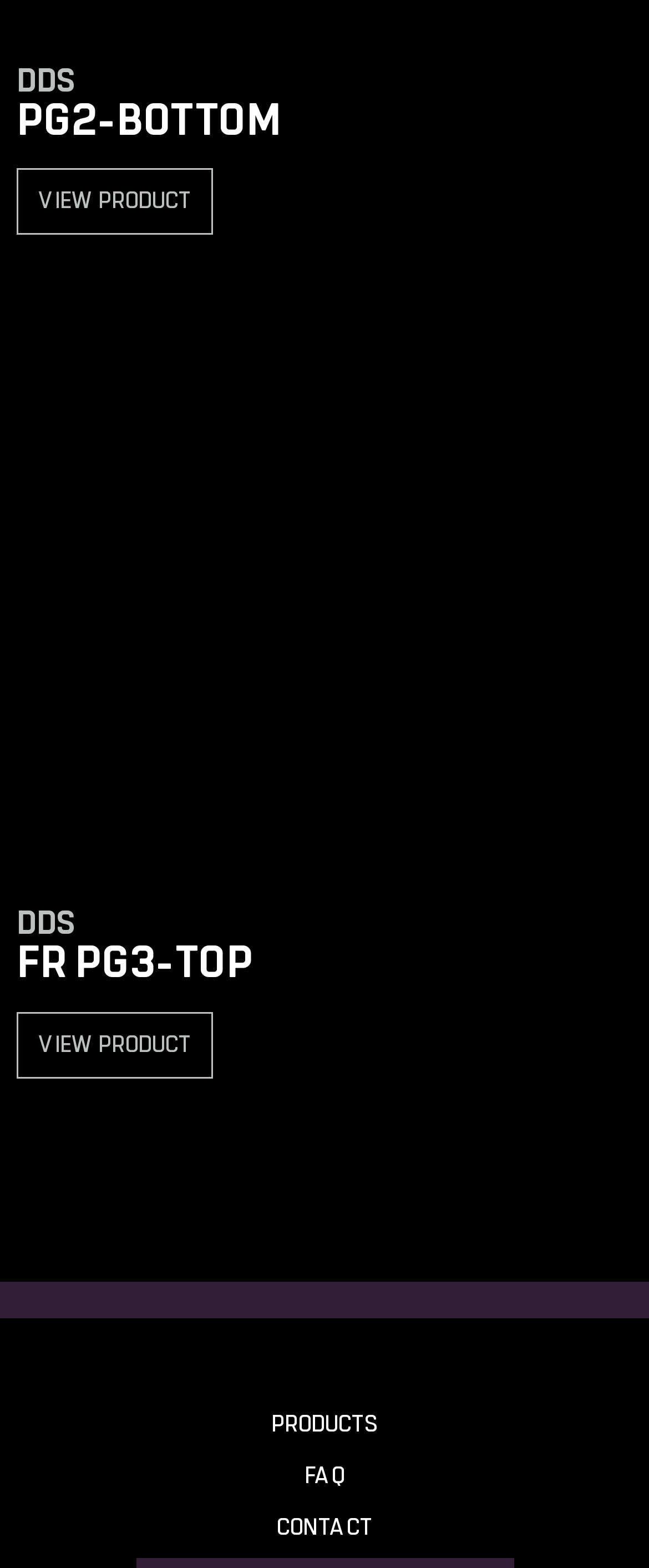Answer the question in one word or a short phrase:
How many links are there at the bottom of the webpage?

3